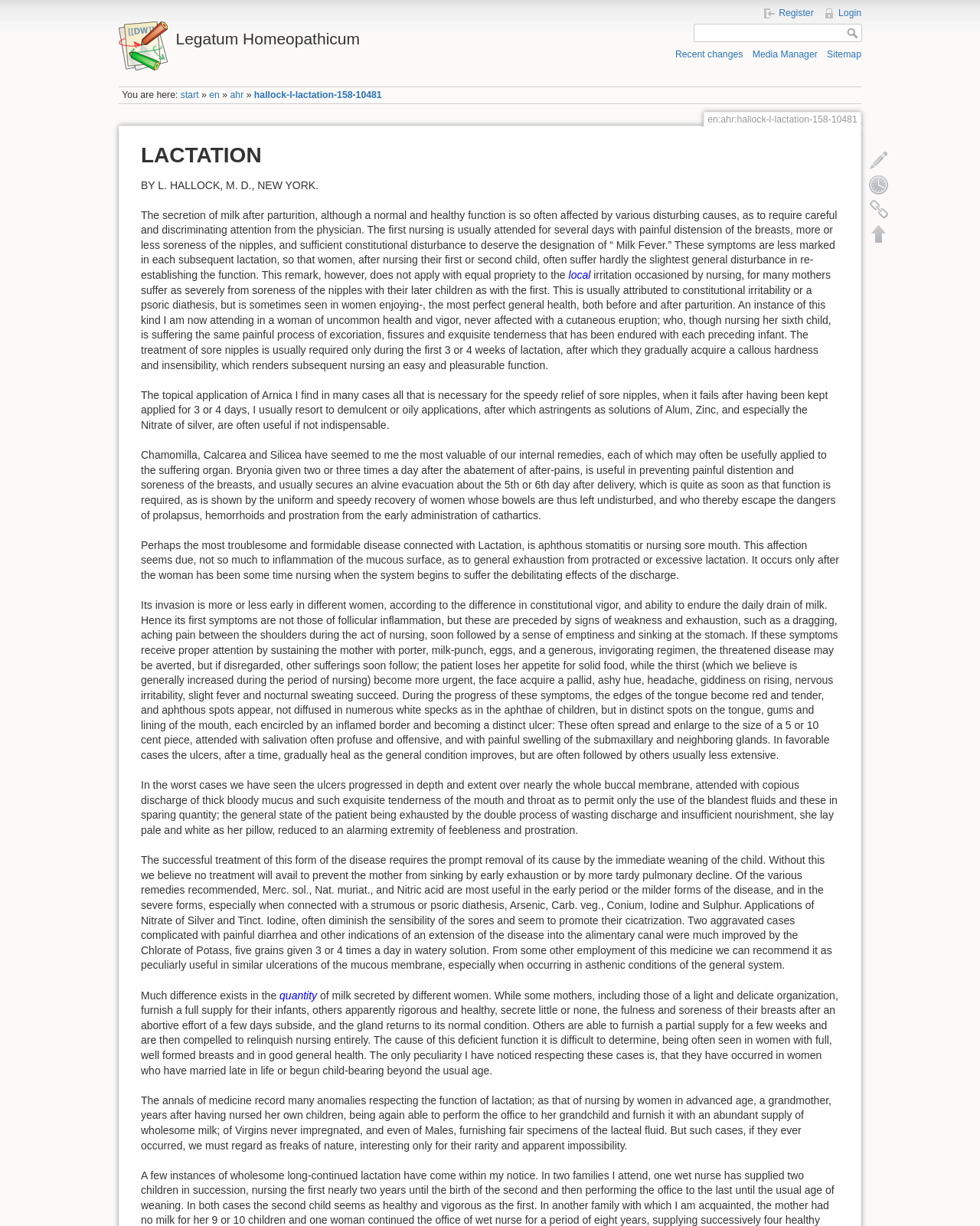Please determine the bounding box coordinates of the element to click in order to execute the following instruction: "Register on the website". The coordinates should be four float numbers between 0 and 1, specified as [left, top, right, bottom].

[0.779, 0.006, 0.83, 0.015]